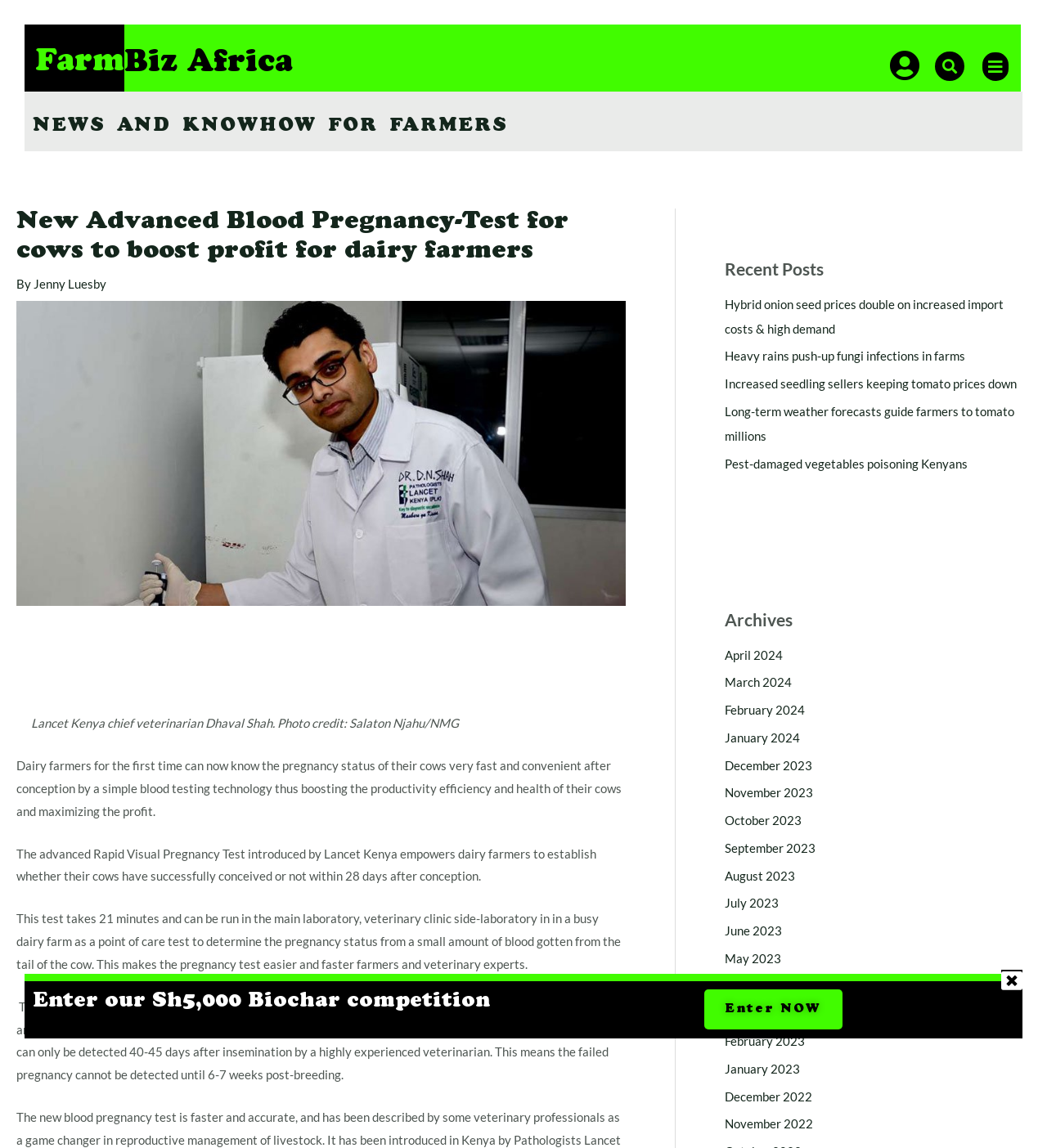What is the name of the veterinarian in the photo?
Answer the question with a detailed and thorough explanation.

The answer can be found in the static text element that describes the photo, which says 'Lancet Kenya chief veterinarian Dhaval Shah. Photo credit: Salaton Njahu/NMG'.